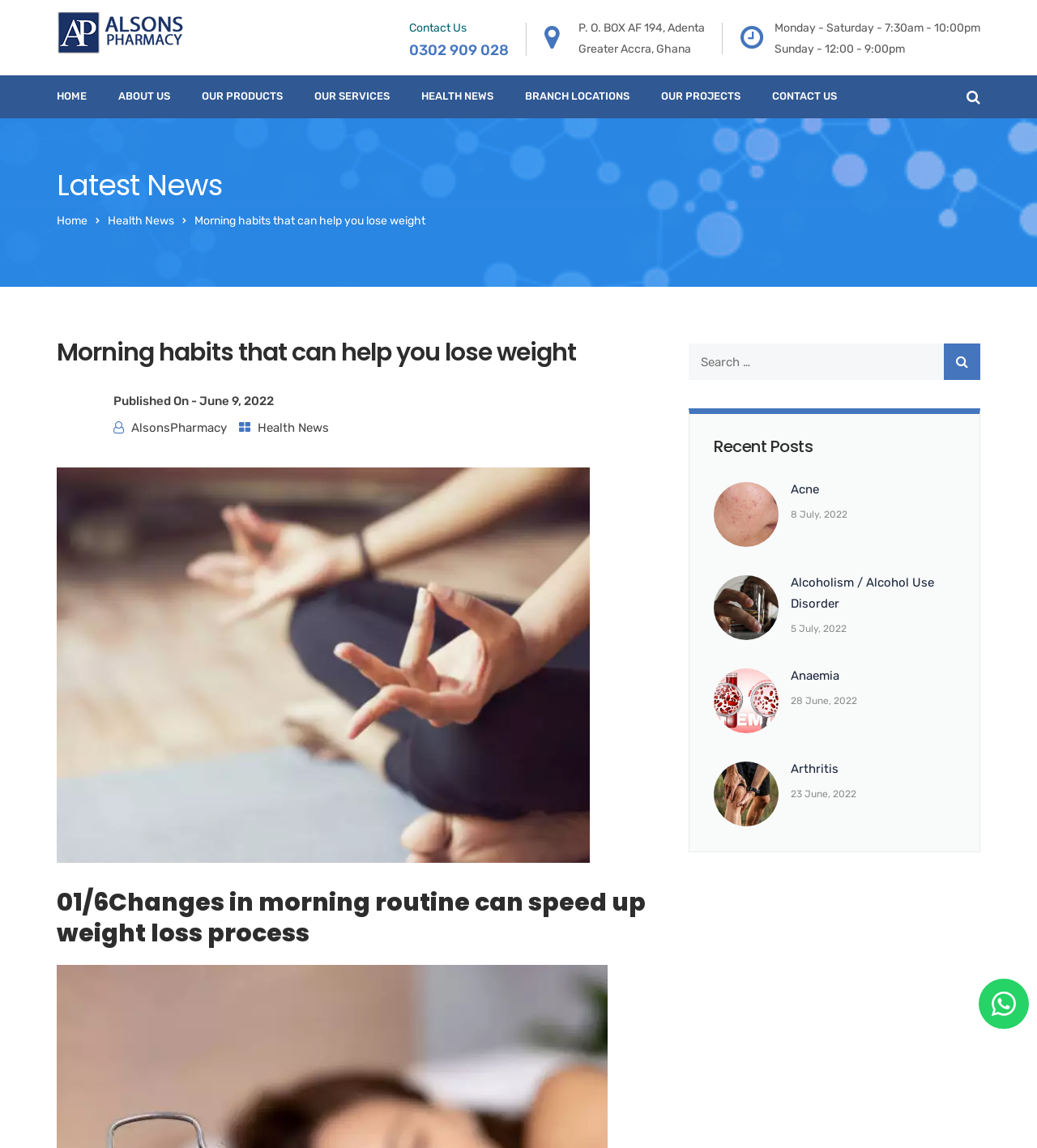Please locate the bounding box coordinates of the element's region that needs to be clicked to follow the instruction: "Learn more about PRODUCT DETAILS". The bounding box coordinates should be provided as four float numbers between 0 and 1, i.e., [left, top, right, bottom].

None